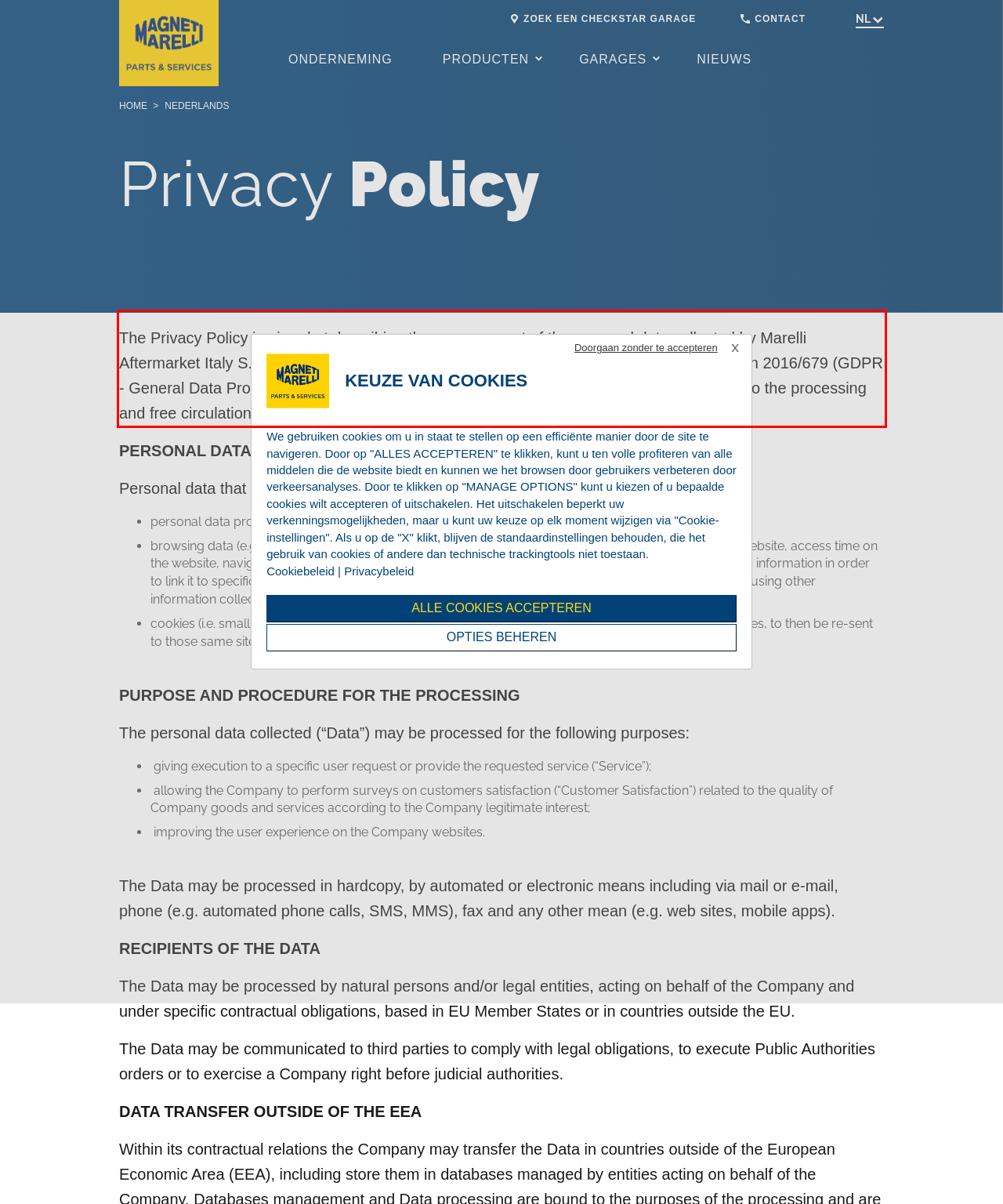The screenshot provided shows a webpage with a red bounding box. Apply OCR to the text within this red bounding box and provide the extracted content.

The Privacy Policy is aimed at describing the management of the personal data collected by Marelli Aftermarket Italy S.p.A. (“Company”) through this website, in compliance with EU Regulation 2016/679 (GDPR - General Data Protection Regulation), concerning the protection of individuals with regard to the processing and free circulation of personal data.